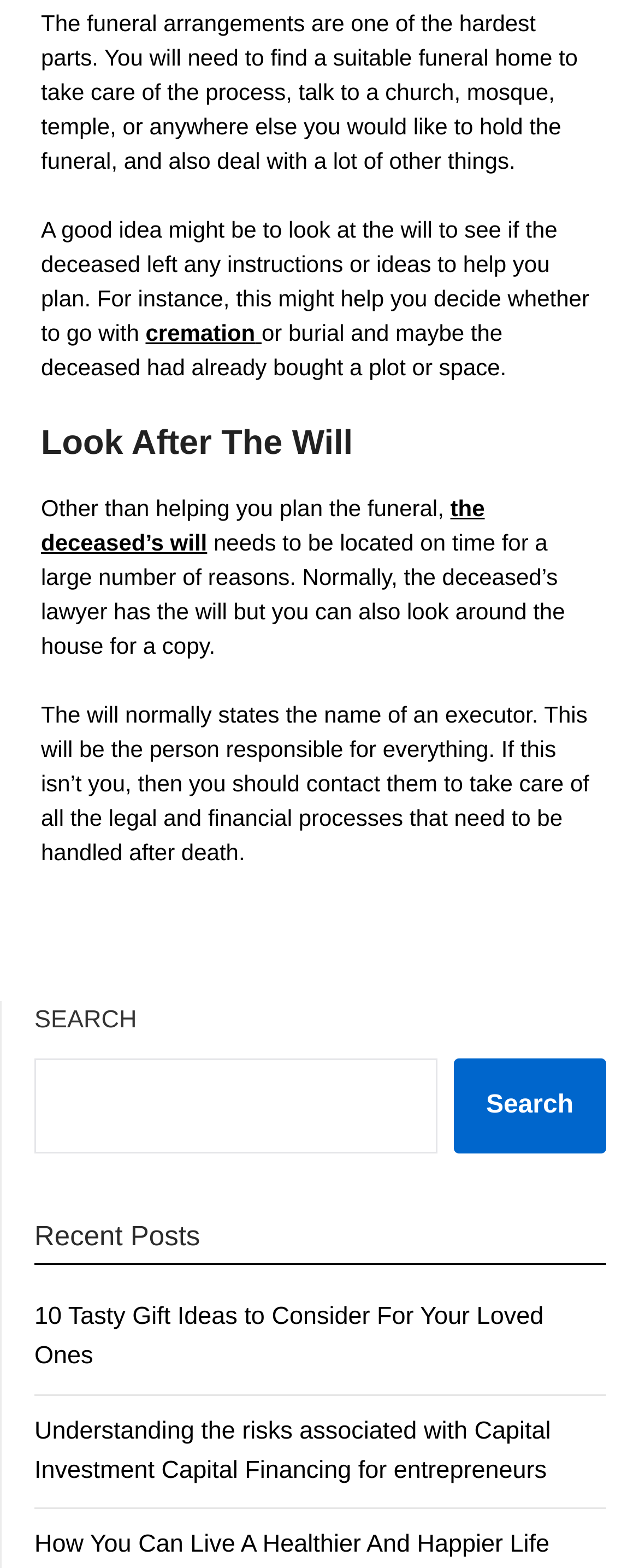Can you specify the bounding box coordinates for the region that should be clicked to fulfill this instruction: "read the recent post about living a healthier life".

[0.054, 0.976, 0.871, 0.994]